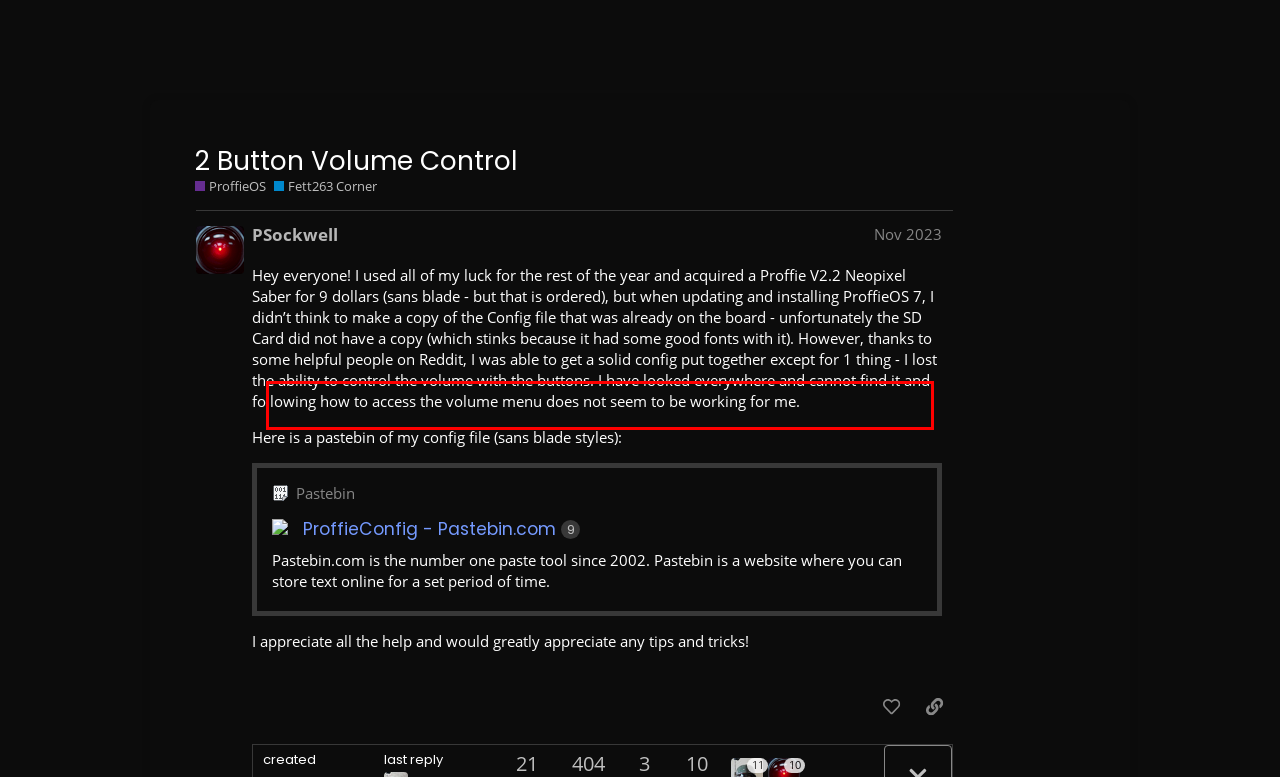Observe the screenshot of the webpage that includes a red rectangle bounding box. Conduct OCR on the content inside this red bounding box and generate the text.

I seriously appreciate all the help you’ve give me and all the time spent trying to help me troubleshoot! This community really is awesome and welcoming!